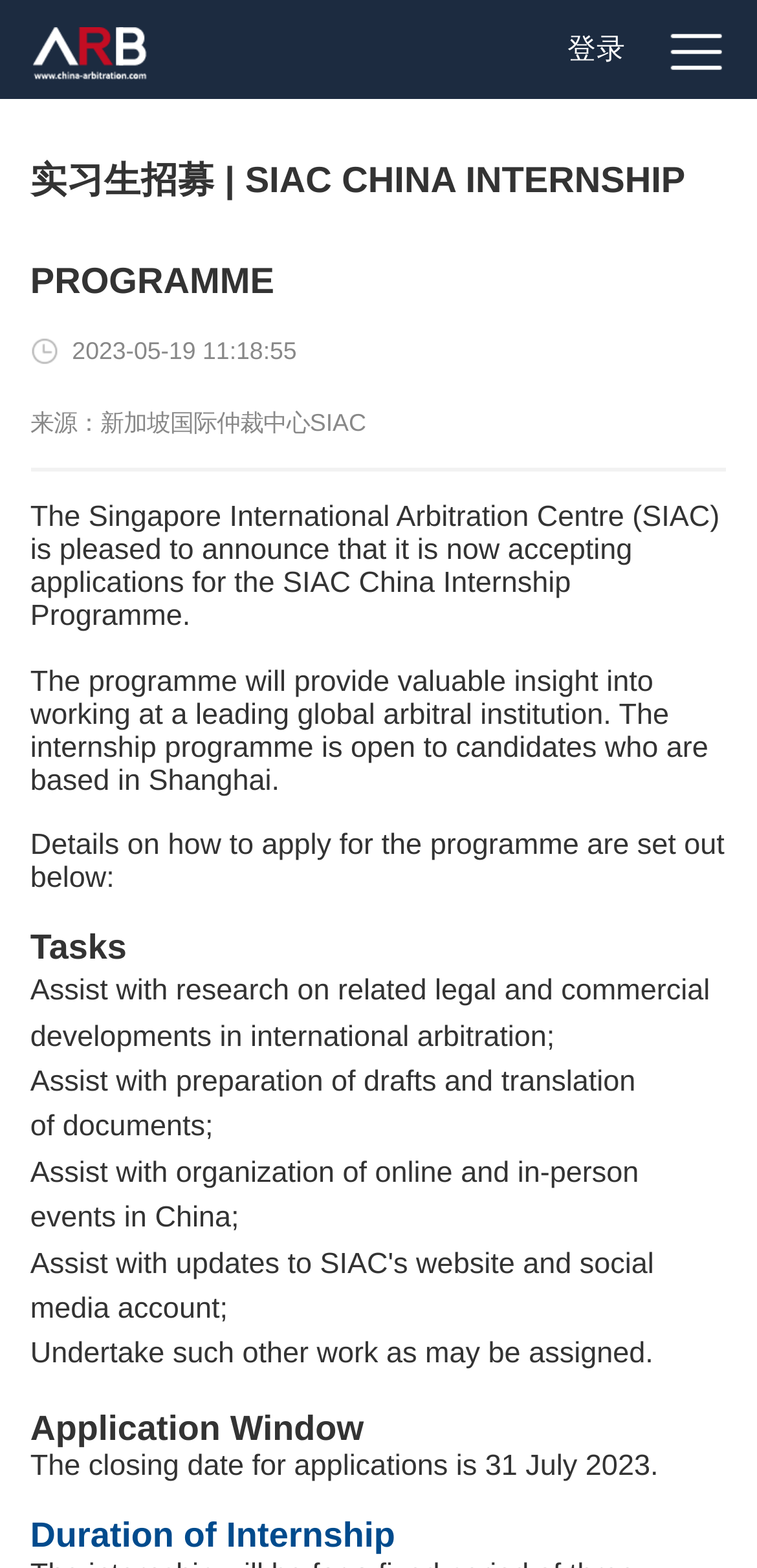Who is the organizer of the internship programme?
Please analyze the image and answer the question with as much detail as possible.

The Singapore International Arbitration Centre (SIAC) is the organizer of the internship programme, as mentioned in the webpage content.